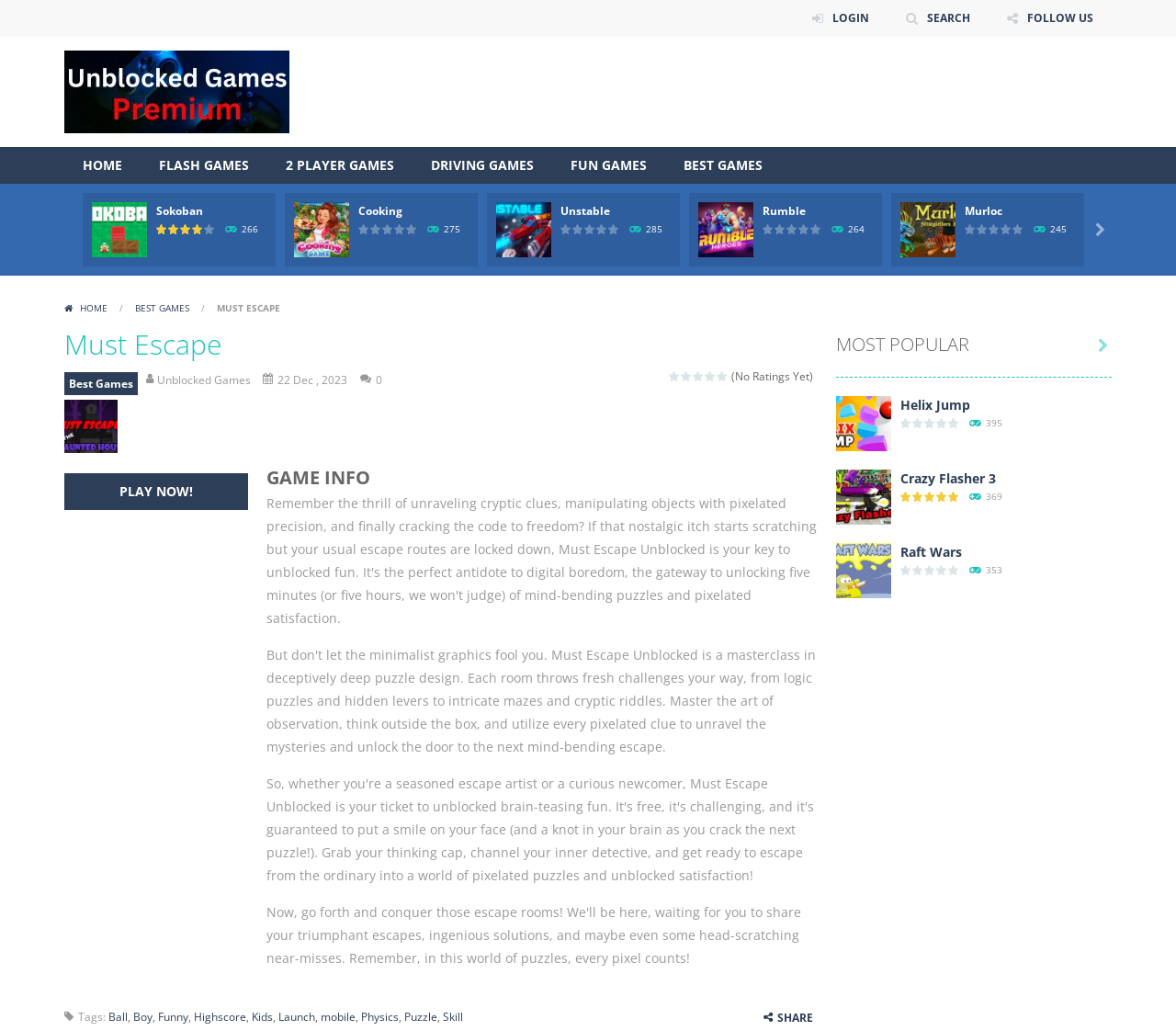Locate the bounding box coordinates of the clickable area needed to fulfill the instruction: "Search for games".

[0.759, 0.0, 0.837, 0.036]